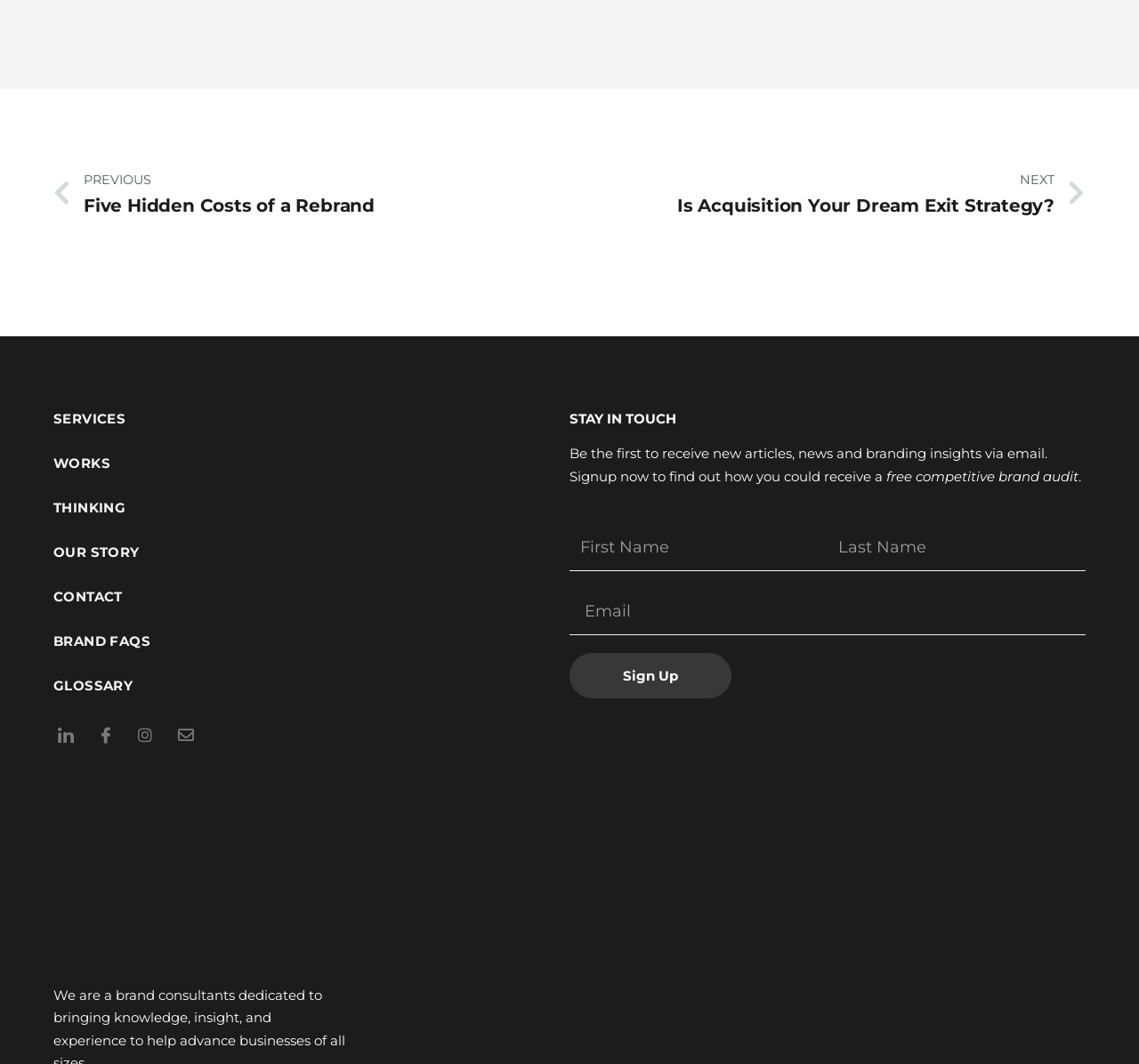Provide the bounding box coordinates for the area that should be clicked to complete the instruction: "Search for something".

None